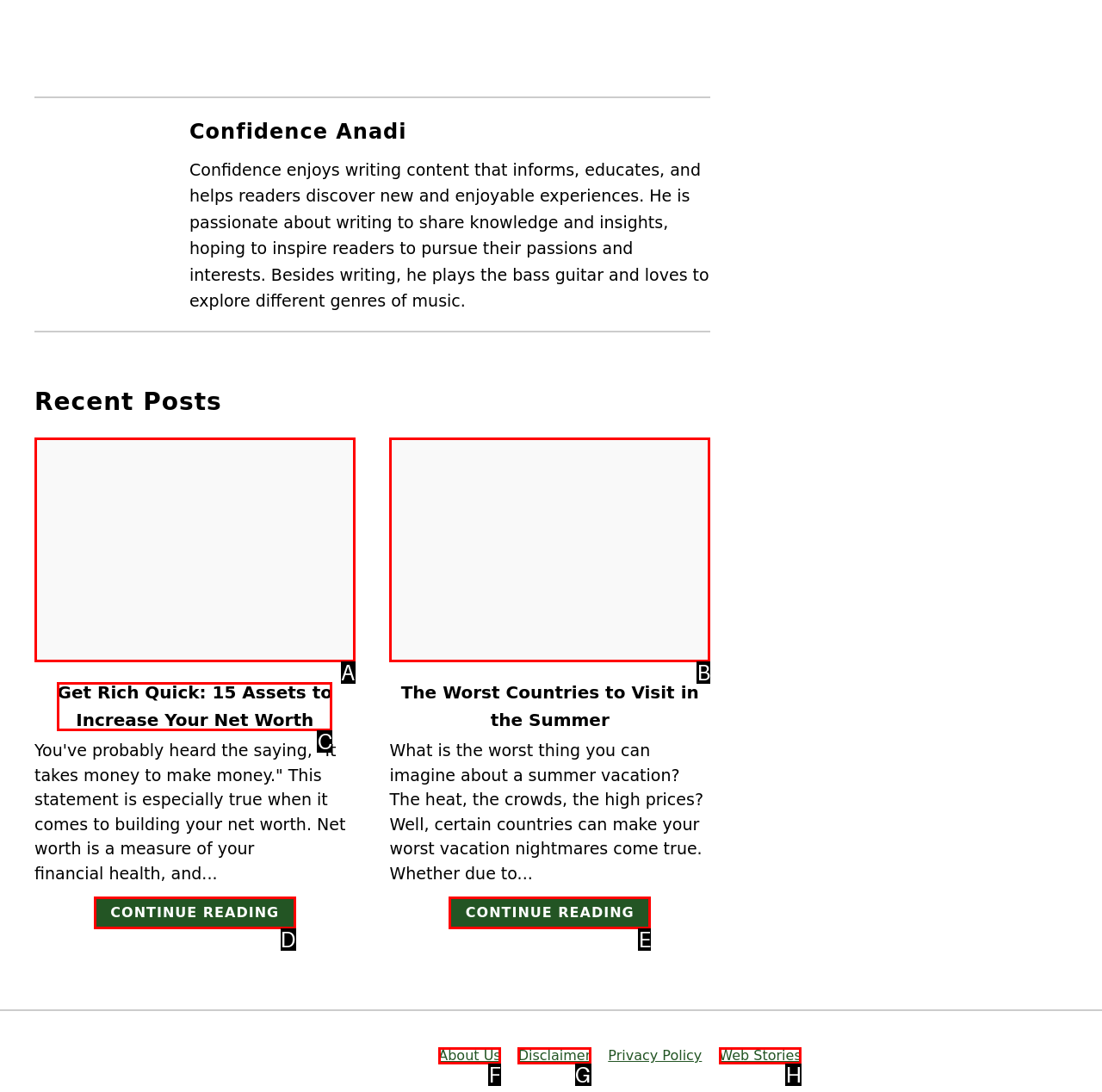Choose the HTML element that aligns with the description: Disclaimer. Indicate your choice by stating the letter.

G